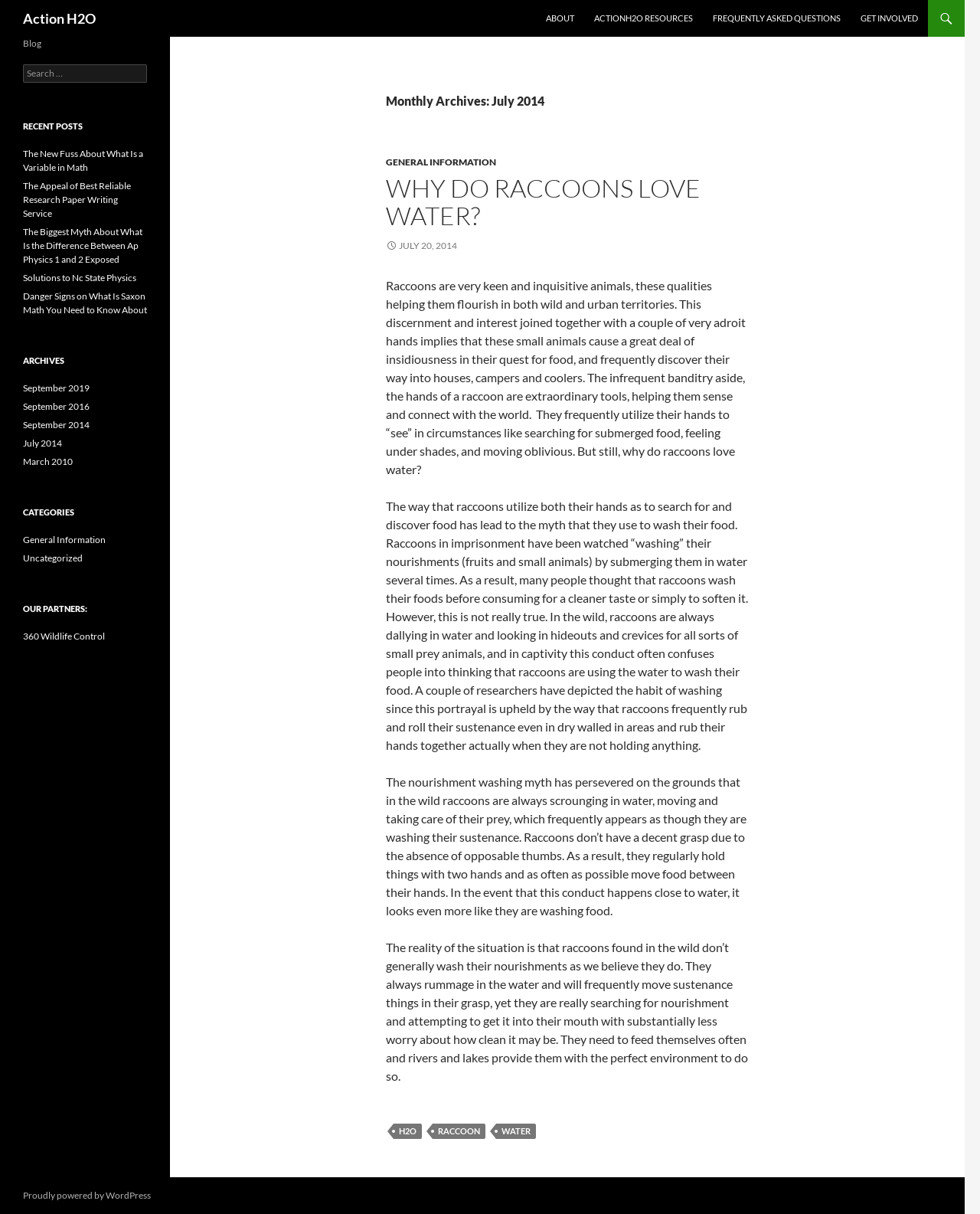How many links are there in the footer?
Ensure your answer is thorough and detailed.

The footer section of the webpage contains three links, namely 'H2O', 'RACCOON', and 'WATER', which can be found by examining the footer element and its child elements.